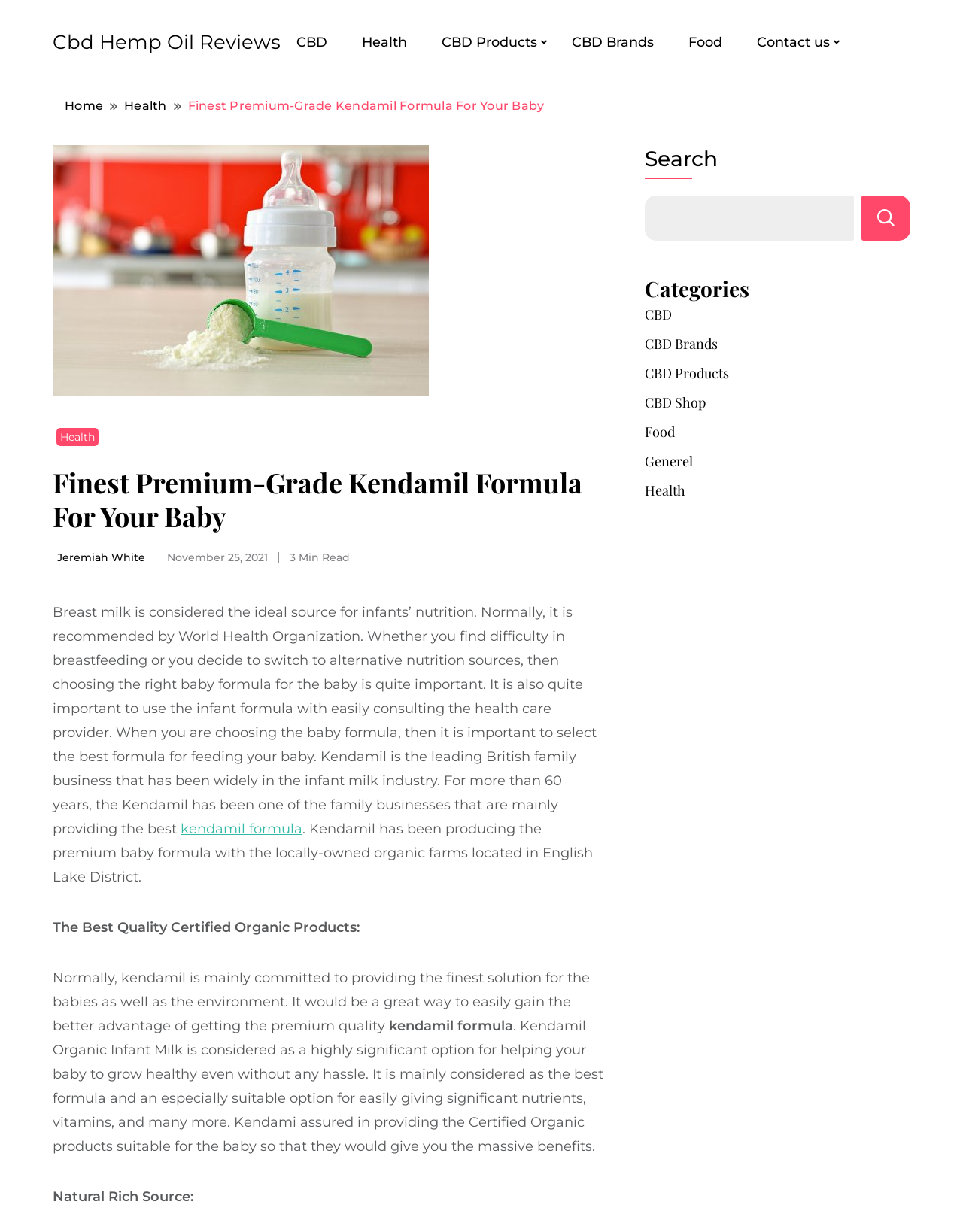Explain the webpage in detail.

This webpage is about Kendamil formula for babies, with a focus on its premium quality and organic ingredients. At the top, there is a navigation menu with links to various categories, including CBD, Health, and Food. Below the navigation menu, there is a breadcrumb trail showing the current page's location within the website.

The main content area is divided into sections. The first section has a heading that reads "Finest Premium-Grade Kendamil Formula For Your Baby" and includes a brief introduction to the importance of choosing the right baby formula. This section also features a link to the author, Jeremiah White, and the date of publication, November 25, 2021.

The next section provides more information about Kendamil, a leading British family business that has been in the infant milk industry for over 60 years. It highlights the company's commitment to providing high-quality, organic products. There is also a link to "kendamil formula" within this section.

Further down, there are sections that discuss the benefits of Kendamil's organic infant milk, including its natural richness and certification. The webpage also features a search bar at the bottom, allowing users to search for specific topics or products.

On the right-hand side of the webpage, there is a sidebar with links to various categories, including CBD, CBD Brands, CBD Products, and Food. This sidebar is headed by a "Categories" title.